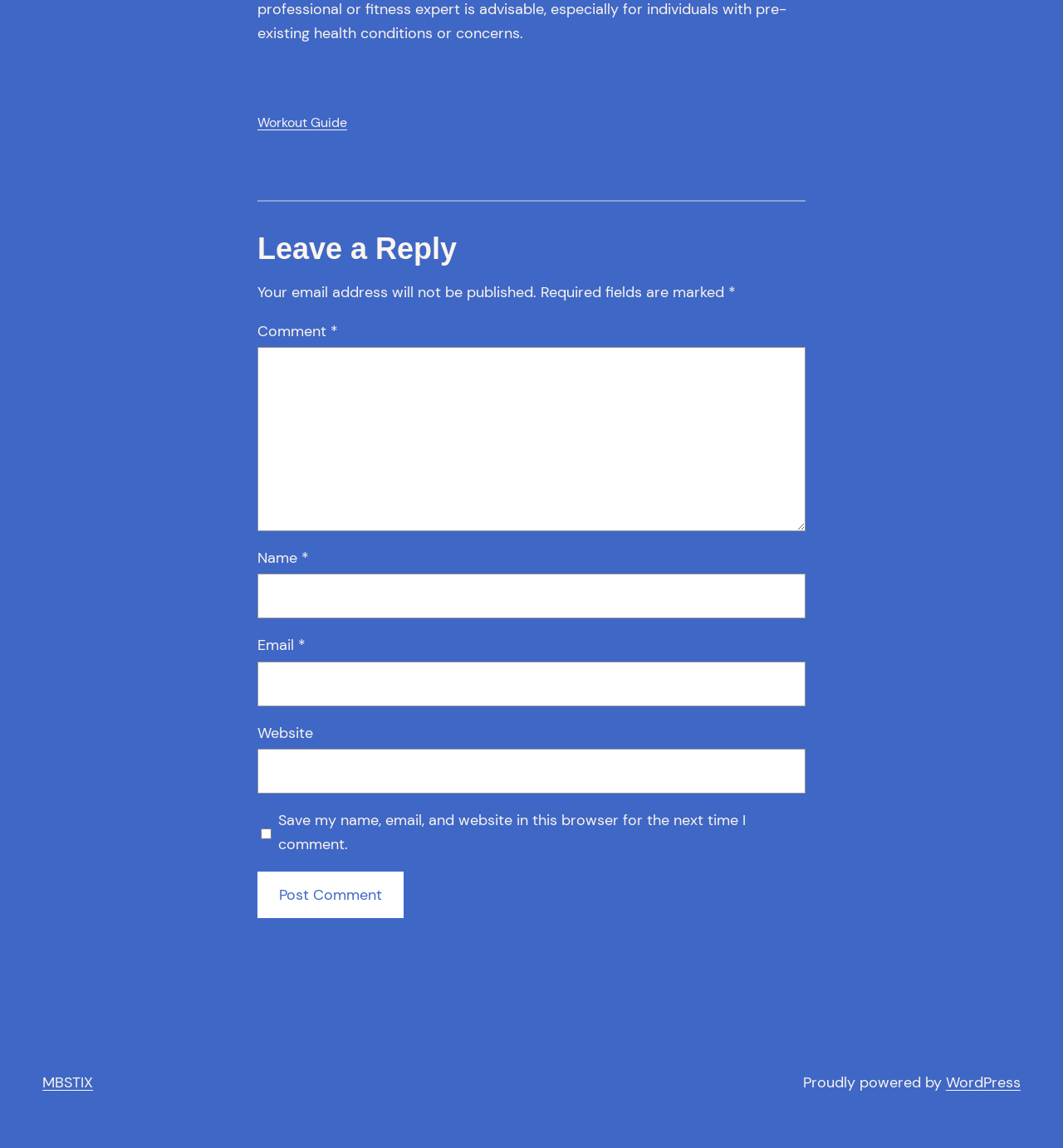What is the purpose of the 'Comment' field?
Answer the question with as much detail as you can, using the image as a reference.

The purpose of the 'Comment' field can be inferred from the heading 'Leave a Reply' above the comment form, which suggests that users can leave a reply or comment on the webpage.